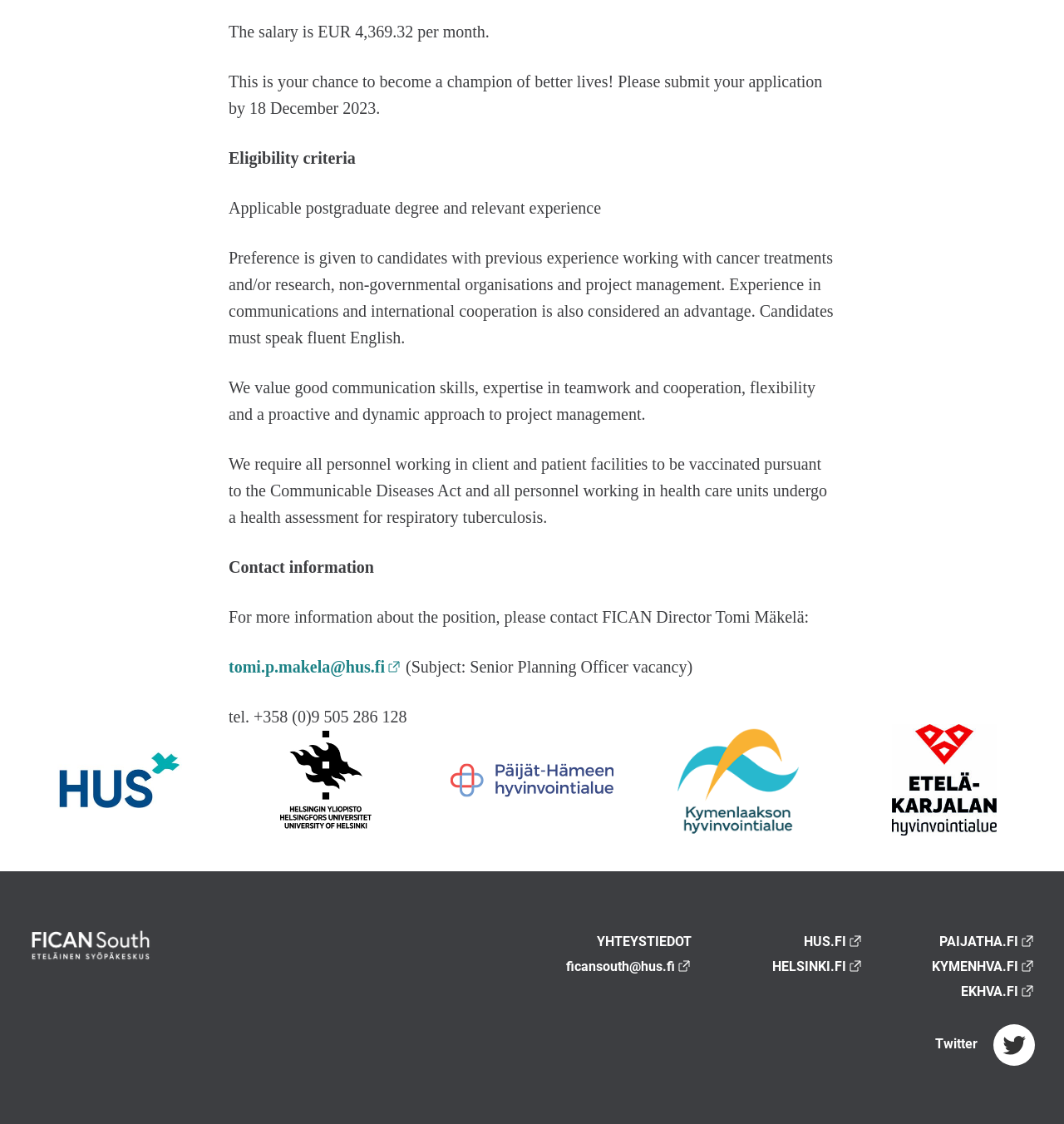What is the salary per month?
Respond to the question with a well-detailed and thorough answer.

The answer can be found in the first StaticText element, which states 'The salary is EUR 4,369.32 per month.'